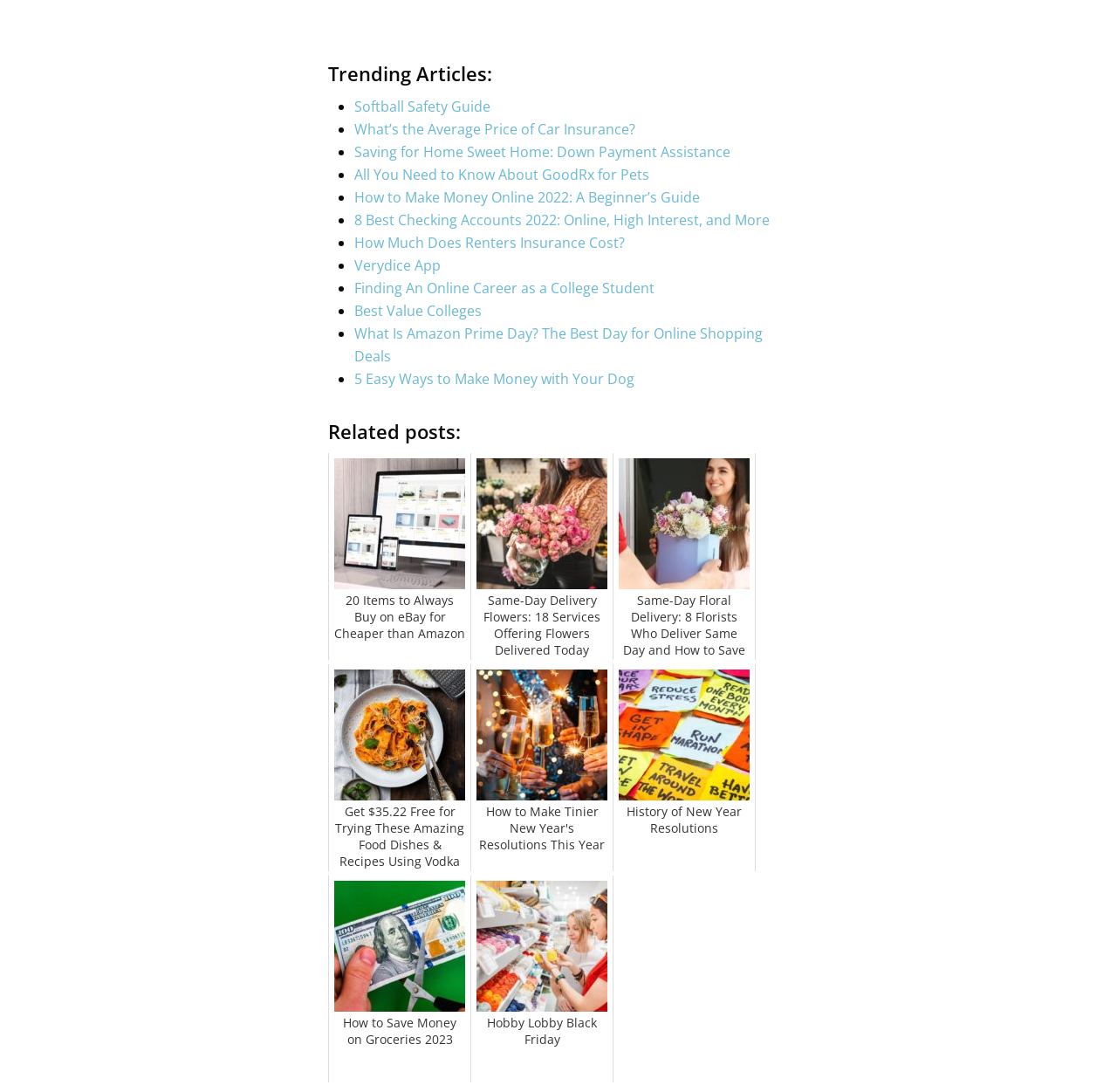Find the coordinates for the bounding box of the element with this description: "Hobby Lobby Black Friday".

[0.421, 0.801, 0.549, 0.991]